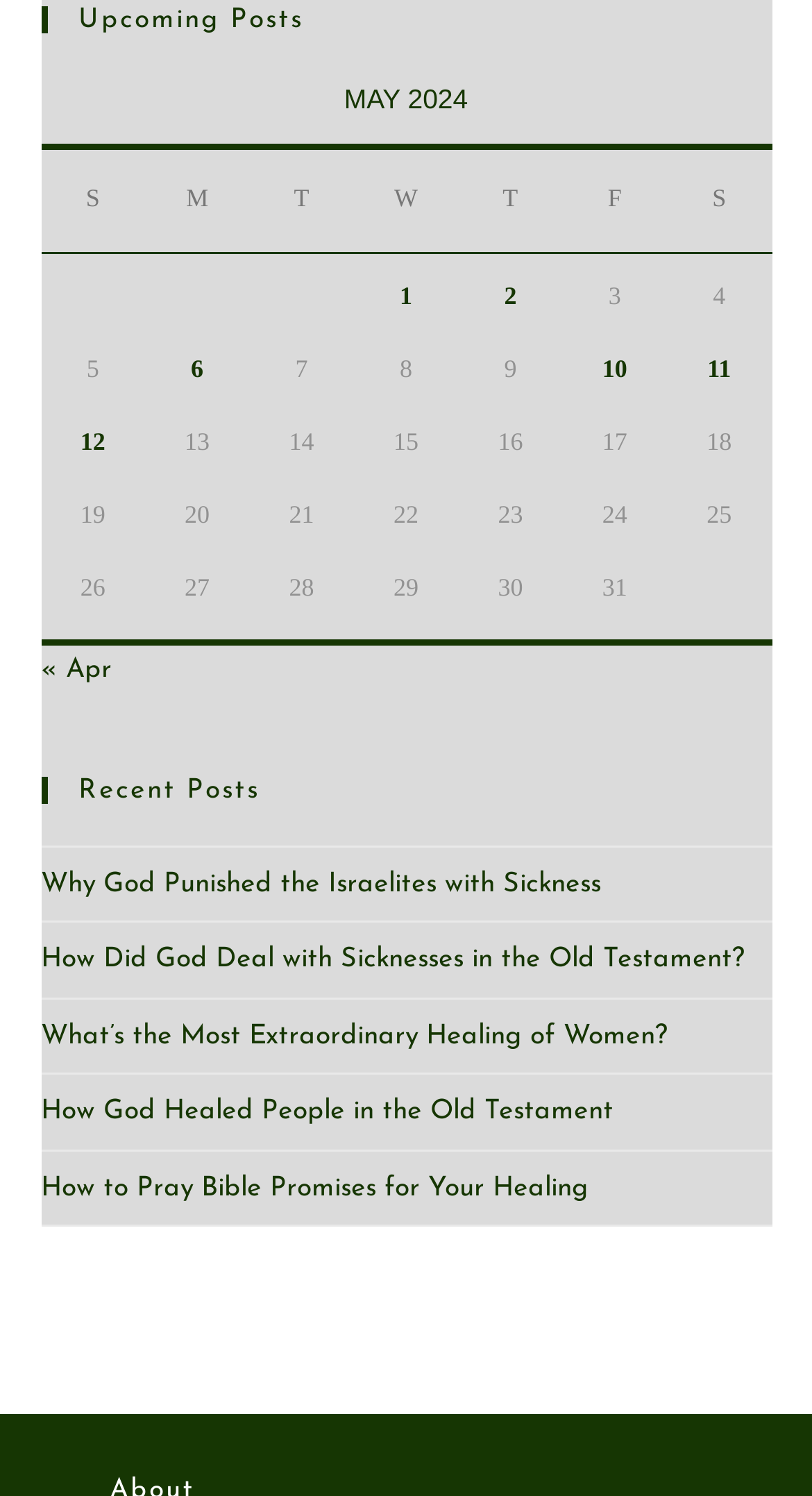Reply to the question with a single word or phrase:
How many recent posts are listed?

5